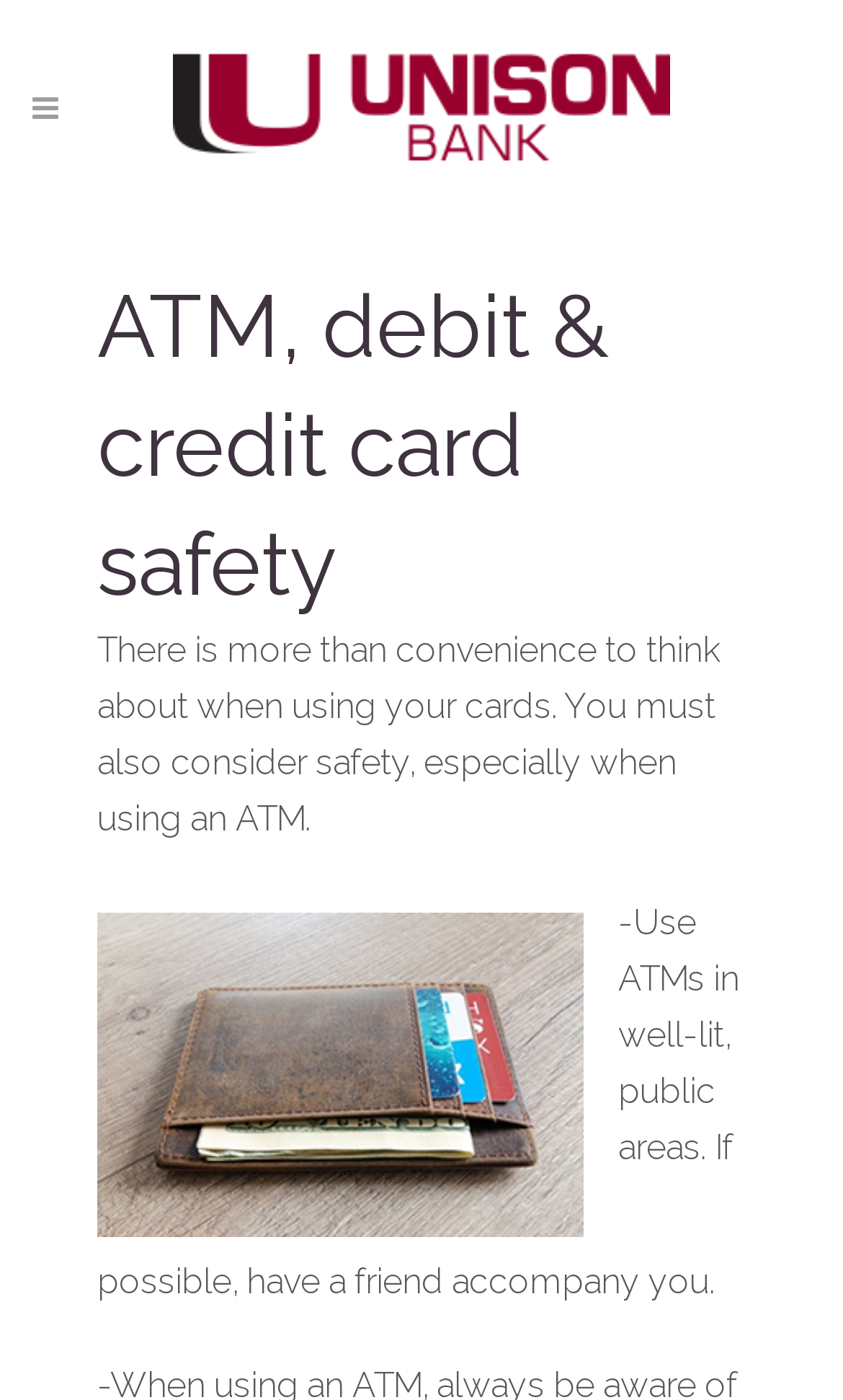Offer a detailed explanation of the webpage layout and contents.

The webpage is about ATM, debit, and credit card safety, with a focus on safety steps to consider when using cards. At the top left of the page, there is a logo image with a link. Below the logo, there is a heading that reads "ATM, debit & credit card safety" in a prominent position, taking up a significant portion of the page width. 

Under the heading, there is a paragraph of text that explains the importance of considering safety when using cards, especially at ATMs. This text is followed by an image, which is likely an illustration or a graphic related to the topic. 

Below the image, there is a list of safety steps, with the first item advising users to use ATMs in well-lit, public areas and to have a friend accompany them if possible. This list appears to be a key part of the webpage's content, providing practical advice to users. Overall, the webpage has a simple and organized structure, with a clear focus on conveying important safety information to users.